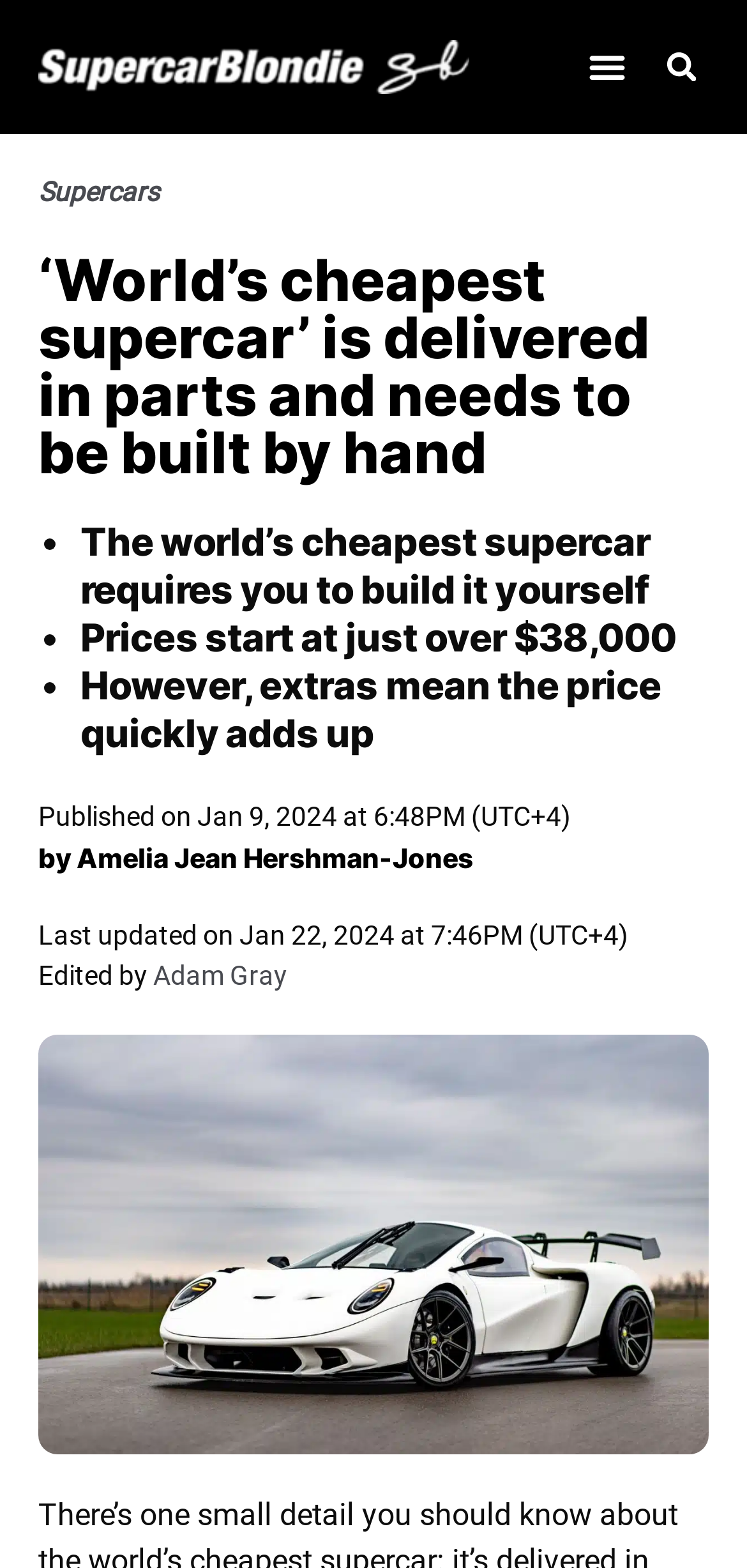Given the element description, predict the bounding box coordinates in the format (top-left x, top-left y, bottom-right x, bottom-right y), using floating point numbers between 0 and 1: Search

[0.877, 0.026, 0.949, 0.06]